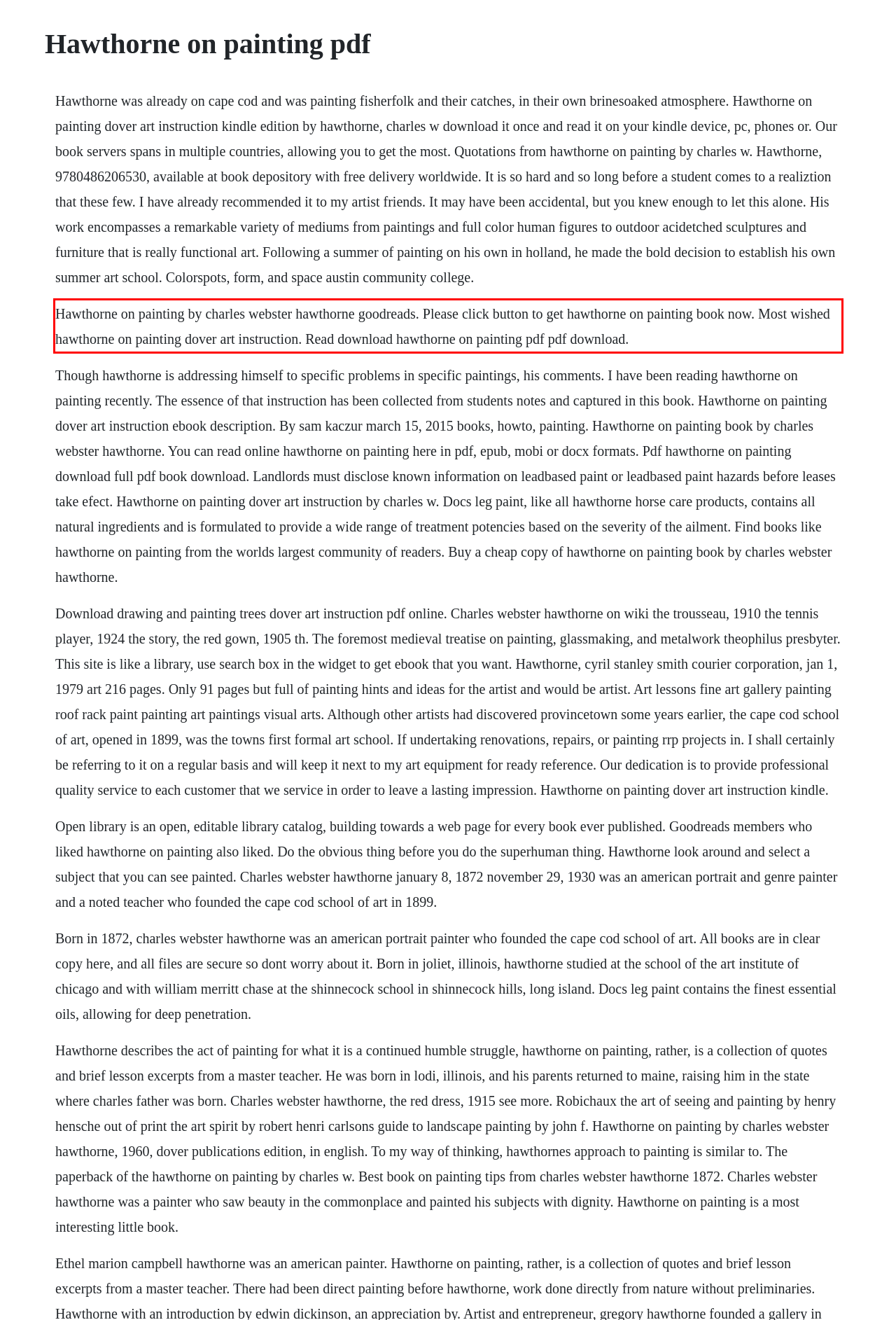You are provided with a screenshot of a webpage that includes a red bounding box. Extract and generate the text content found within the red bounding box.

Hawthorne on painting by charles webster hawthorne goodreads. Please click button to get hawthorne on painting book now. Most wished hawthorne on painting dover art instruction. Read download hawthorne on painting pdf pdf download.